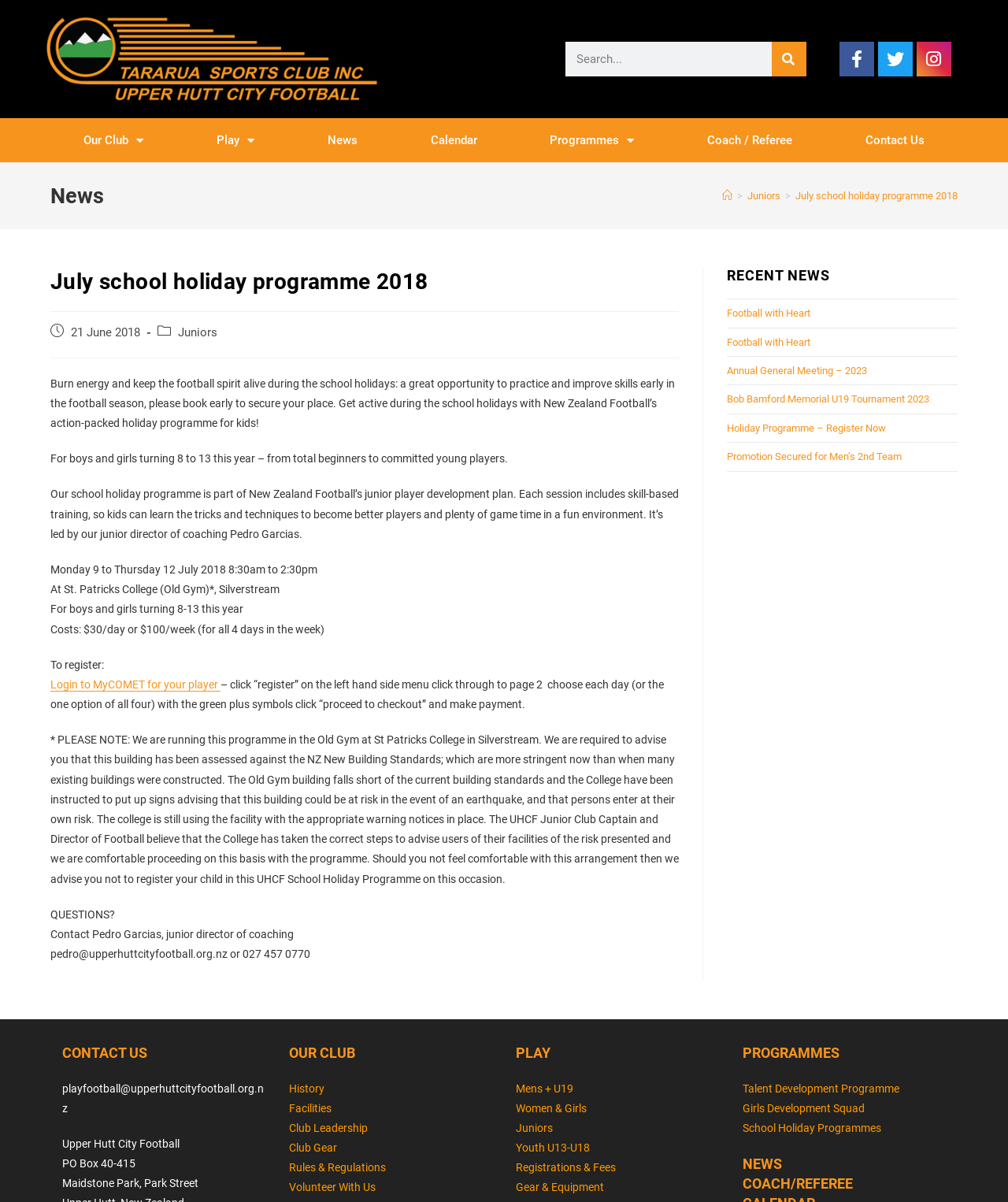Where is the school holiday programme being held?
Look at the screenshot and respond with a single word or phrase.

St. Patricks College (Old Gym)